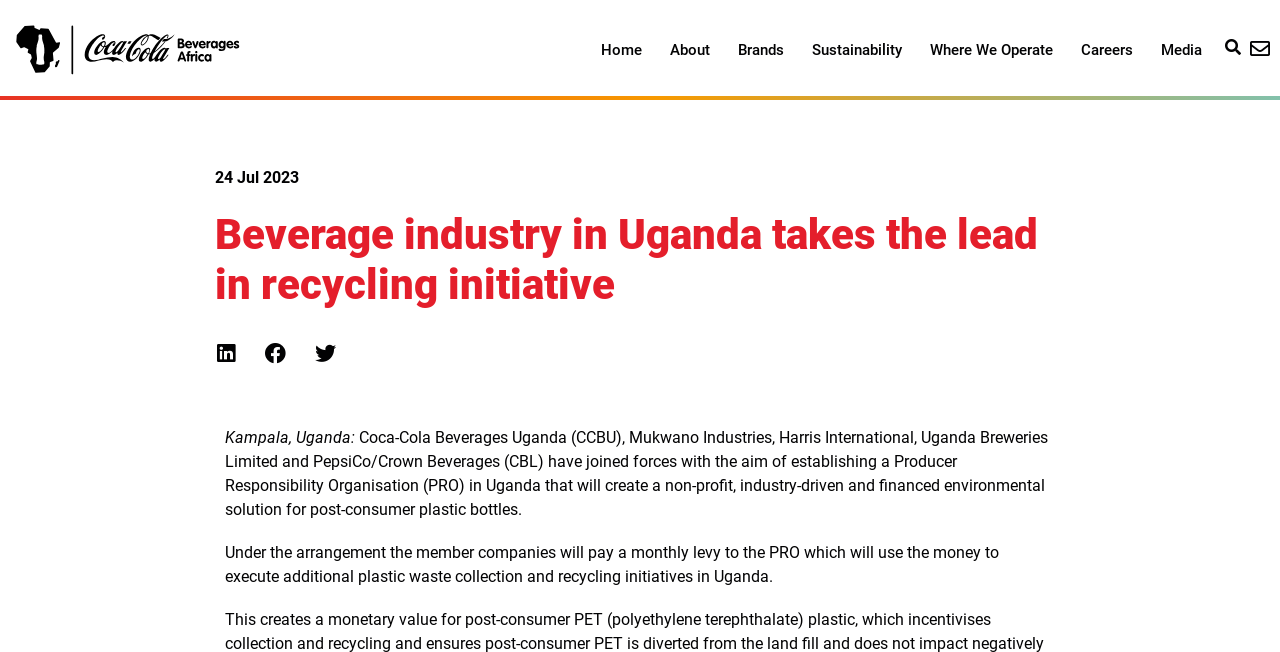Determine the bounding box coordinates of the clickable element necessary to fulfill the instruction: "Click the Sustainability link". Provide the coordinates as four float numbers within the 0 to 1 range, i.e., [left, top, right, bottom].

[0.623, 0.041, 0.716, 0.112]